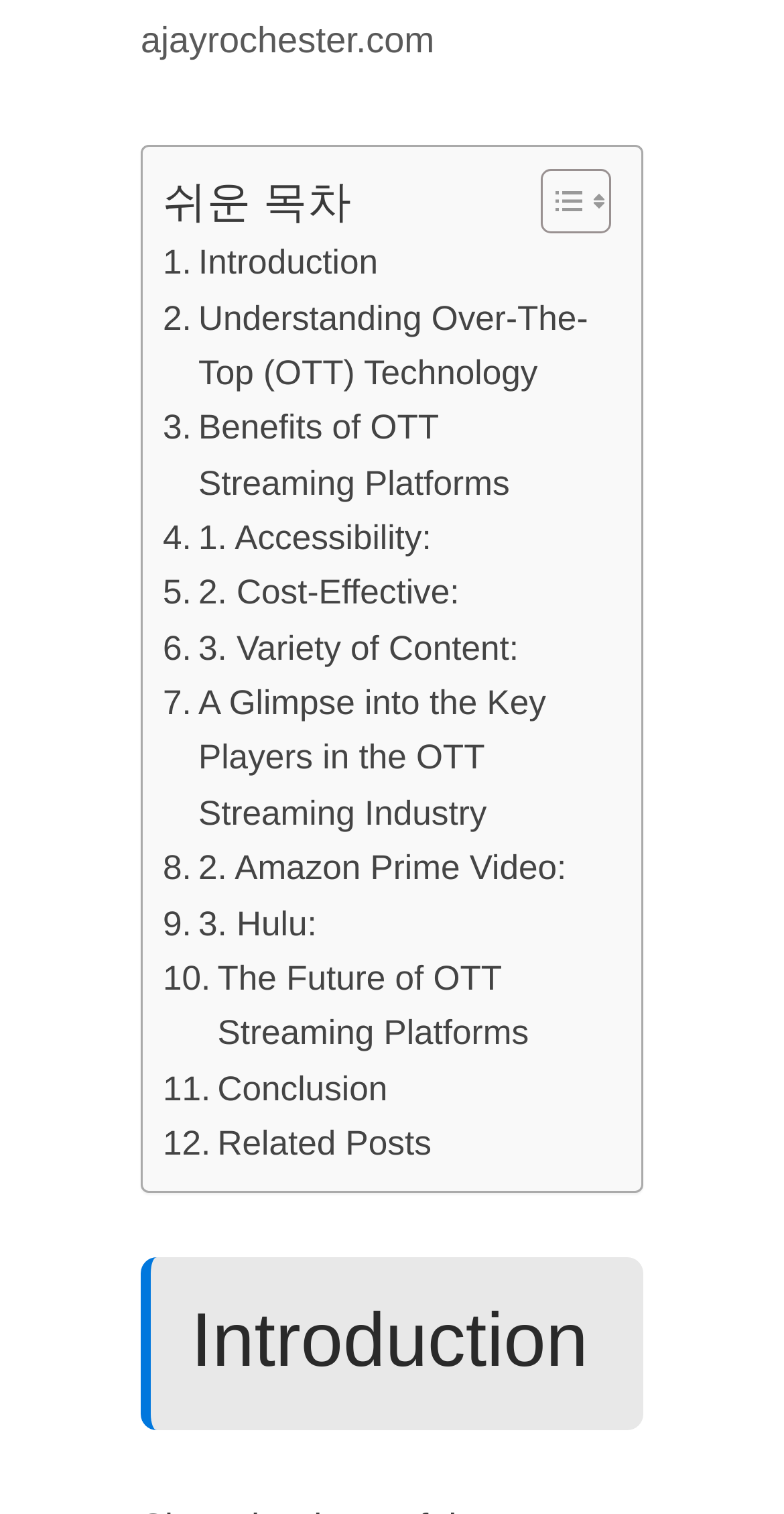Provide the bounding box coordinates of the HTML element described by the text: "2. Amazon Prime Video:". The coordinates should be in the format [left, top, right, bottom] with values between 0 and 1.

[0.208, 0.556, 0.722, 0.592]